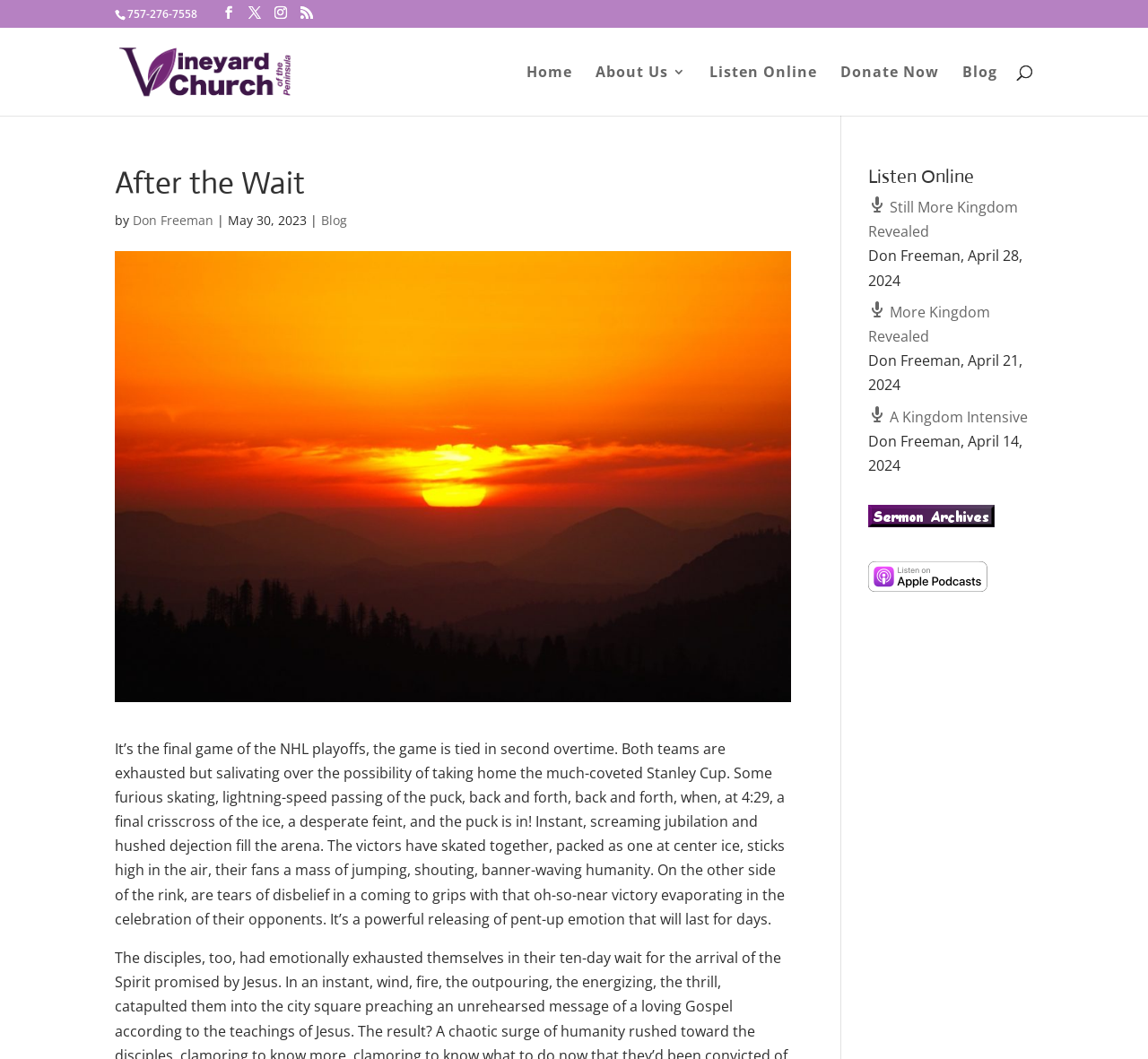Pinpoint the bounding box coordinates of the element you need to click to execute the following instruction: "Listen to a sermon". The bounding box should be represented by four float numbers between 0 and 1, in the format [left, top, right, bottom].

[0.756, 0.186, 0.887, 0.228]